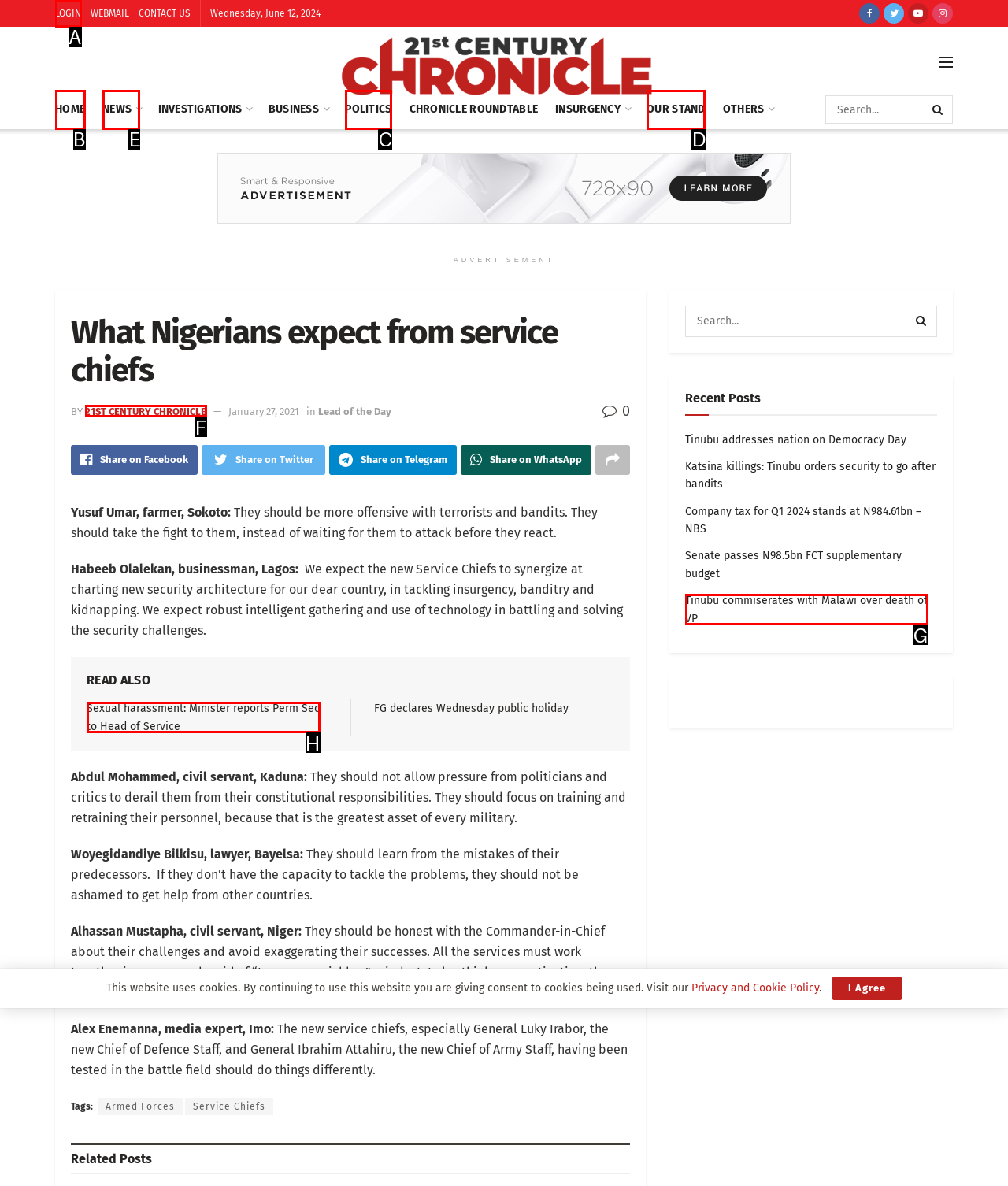Which HTML element should be clicked to complete the following task: Learn about California Pony Cars?
Answer with the letter corresponding to the correct choice.

None